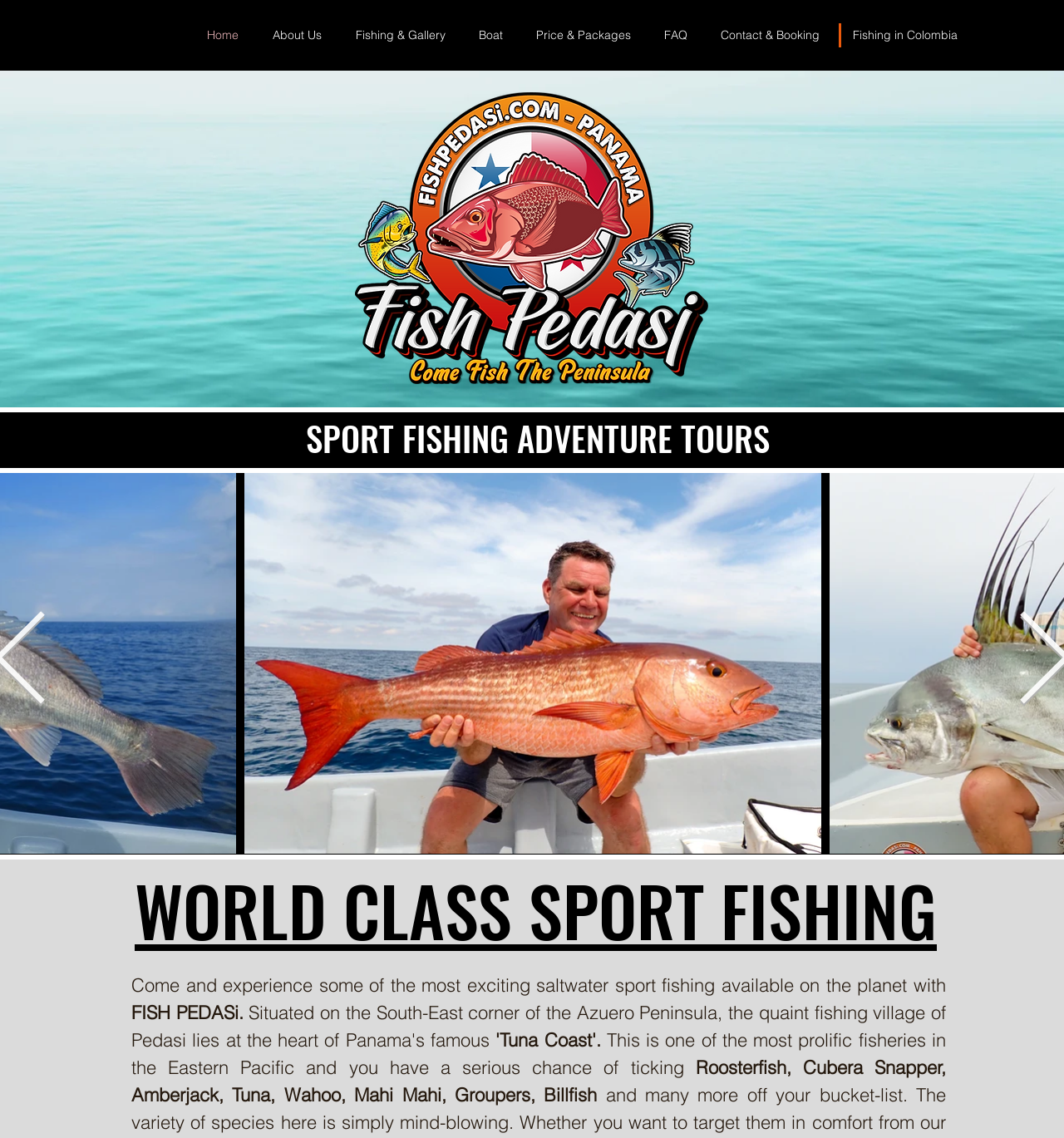Pinpoint the bounding box coordinates of the element you need to click to execute the following instruction: "Read about 'SPORT FISHING ADVENTURE TOURS'". The bounding box should be represented by four float numbers between 0 and 1, in the format [left, top, right, bottom].

[0.273, 0.362, 0.738, 0.407]